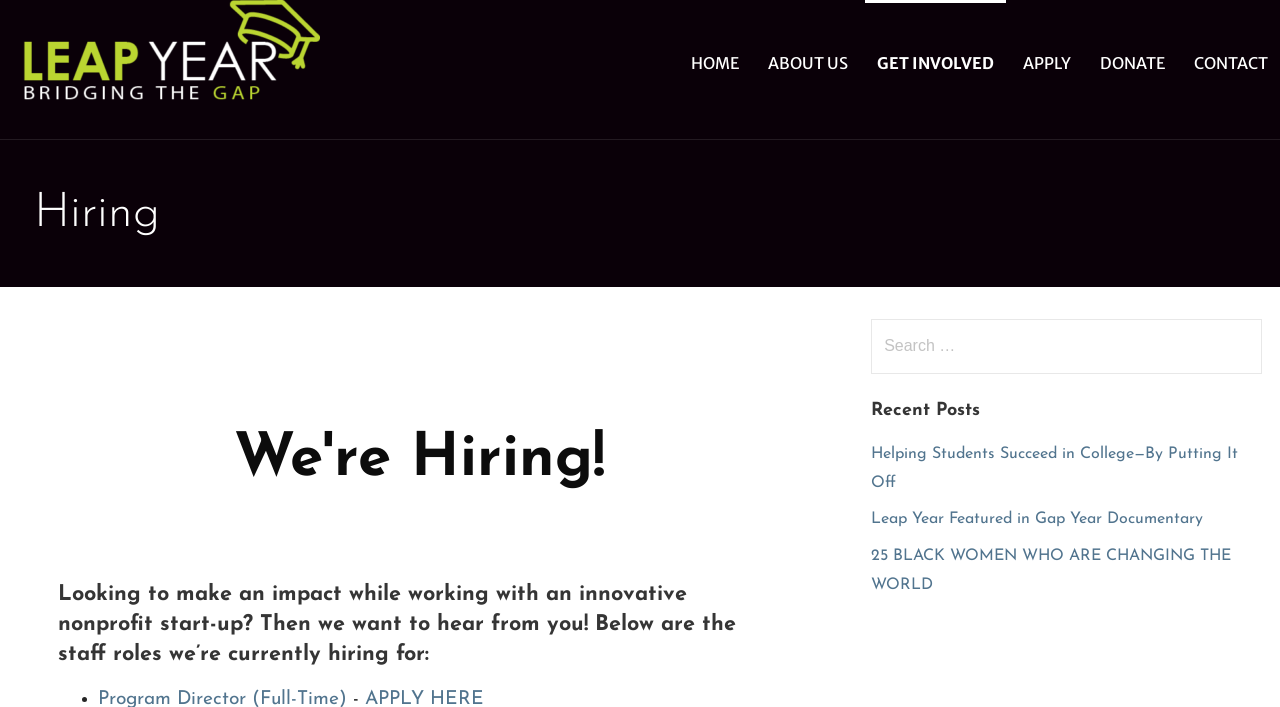Please provide the bounding box coordinates for the UI element as described: "alt="Leap Year"". The coordinates must be four floats between 0 and 1, represented as [left, top, right, bottom].

[0.016, 0.164, 0.25, 0.187]